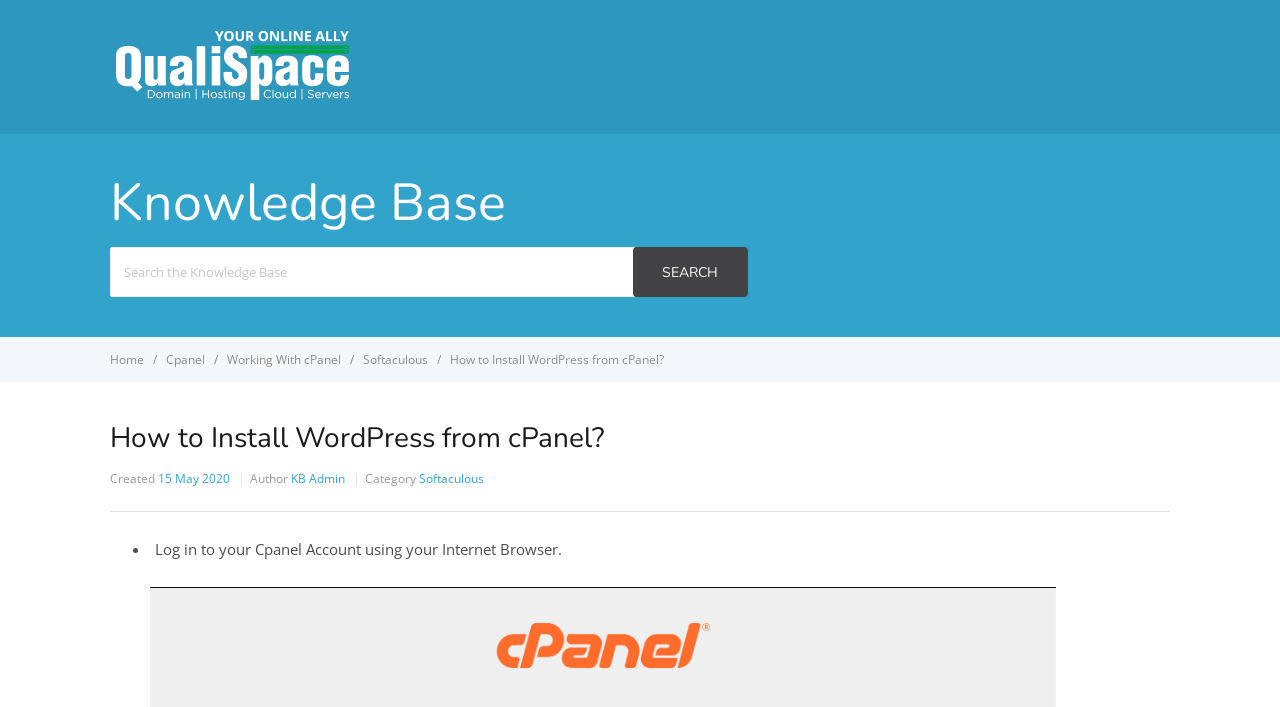Pinpoint the bounding box coordinates of the clickable area necessary to execute the following instruction: "Click on SEARCH". The coordinates should be given as four float numbers between 0 and 1, namely [left, top, right, bottom].

[0.494, 0.349, 0.584, 0.42]